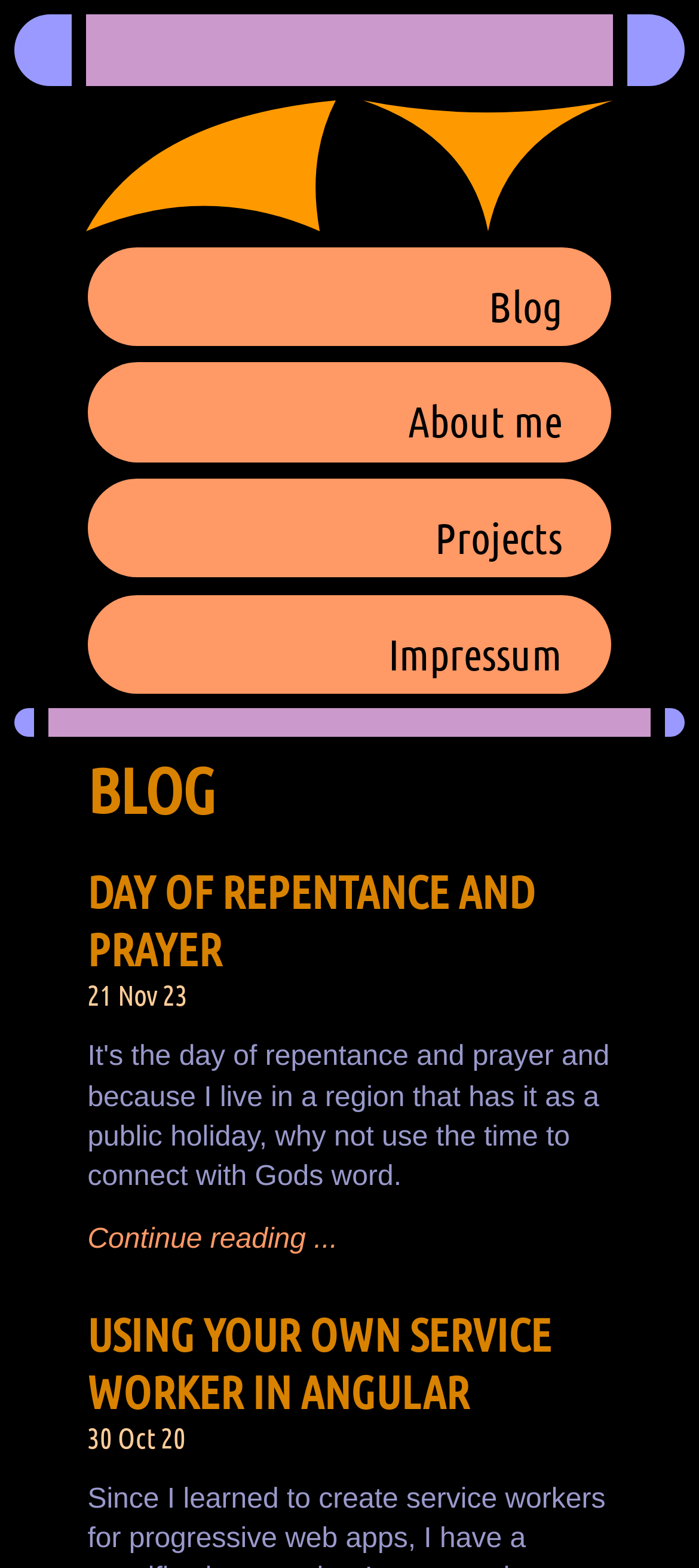Using the element description: "Continue reading ...", determine the bounding box coordinates. The coordinates should be in the format [left, top, right, bottom], with values between 0 and 1.

[0.125, 0.781, 0.483, 0.801]